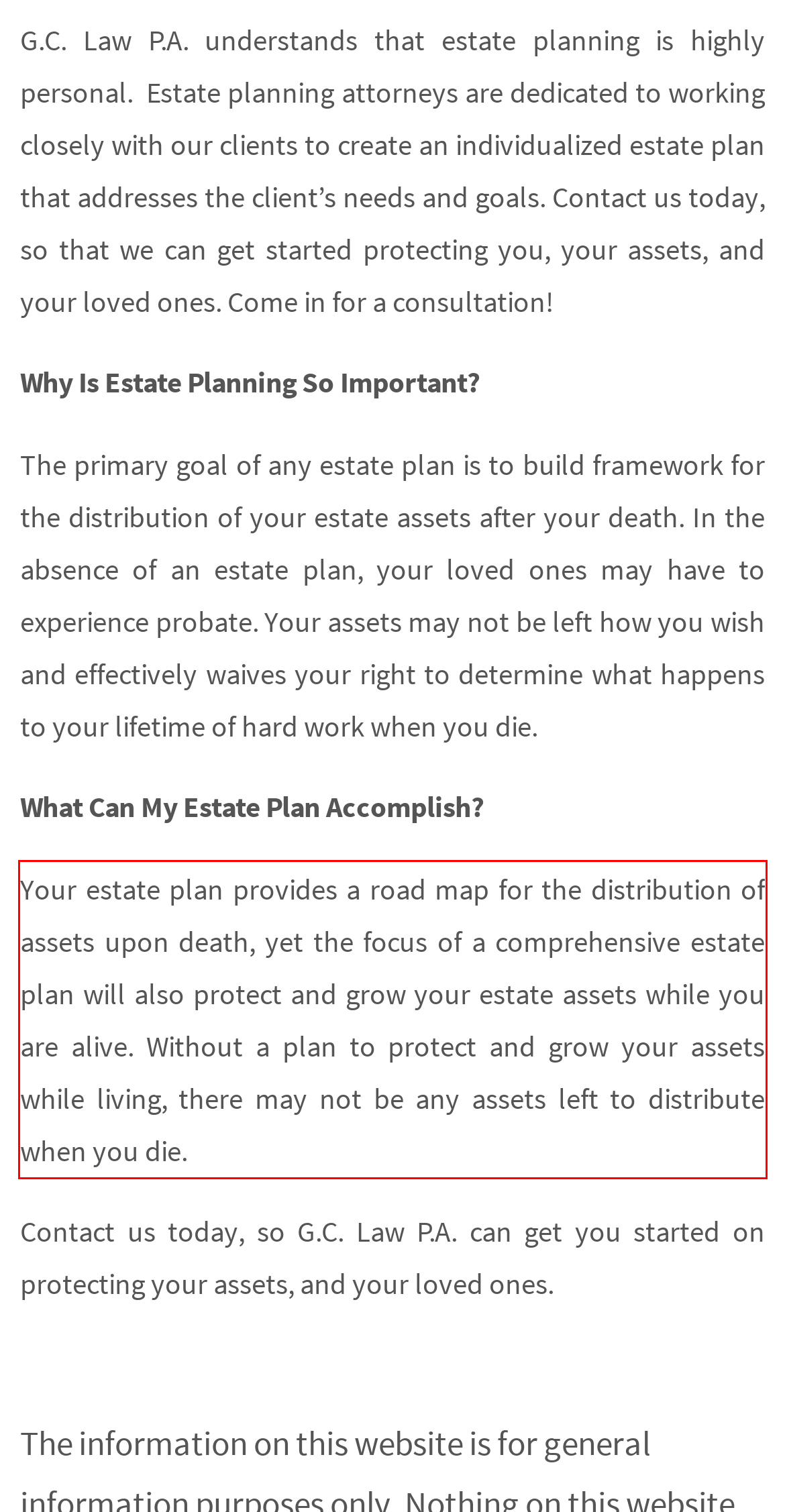You have a screenshot of a webpage with a UI element highlighted by a red bounding box. Use OCR to obtain the text within this highlighted area.

Your estate plan provides a road map for the distribution of assets upon death, yet the focus of a comprehensive estate plan will also protect and grow your estate assets while you are alive. Without a plan to protect and grow your assets while living, there may not be any assets left to distribute when you die.